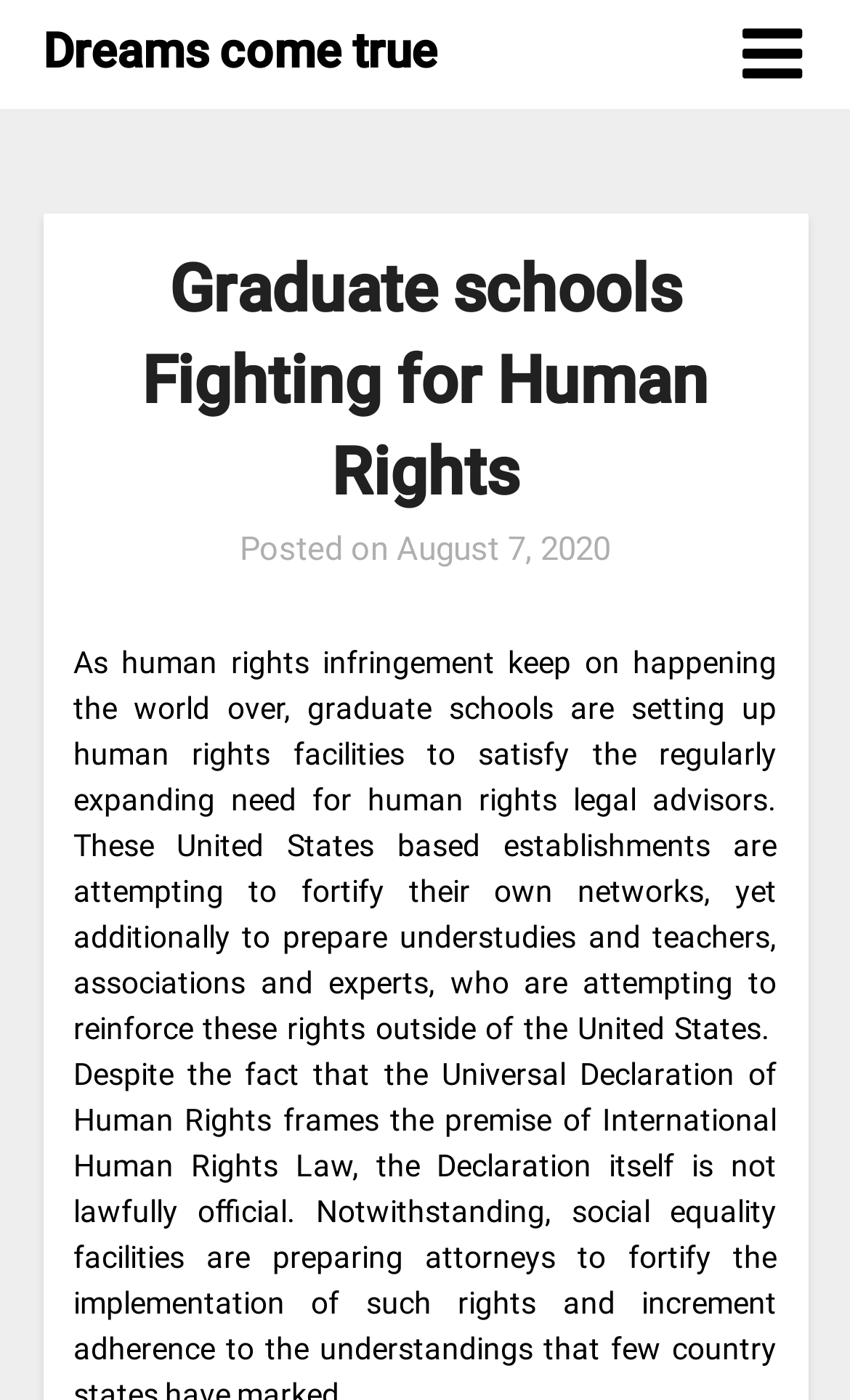Provide a brief response to the question below using a single word or phrase: 
What is the position of the 'Dreams come true' link?

Top-left